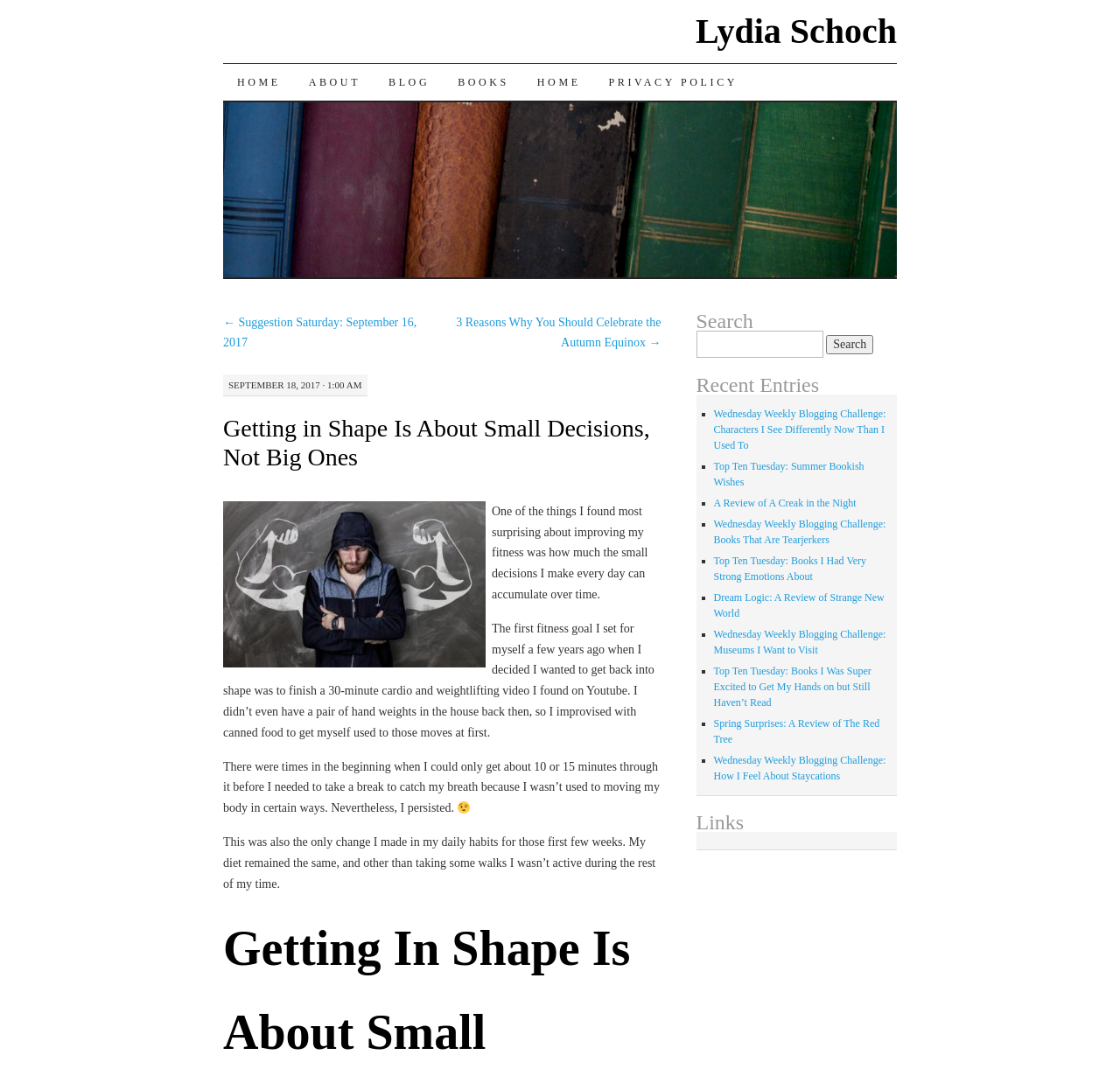Please identify the bounding box coordinates of the clickable element to fulfill the following instruction: "Search for something". The coordinates should be four float numbers between 0 and 1, i.e., [left, top, right, bottom].

[0.621, 0.307, 0.801, 0.333]